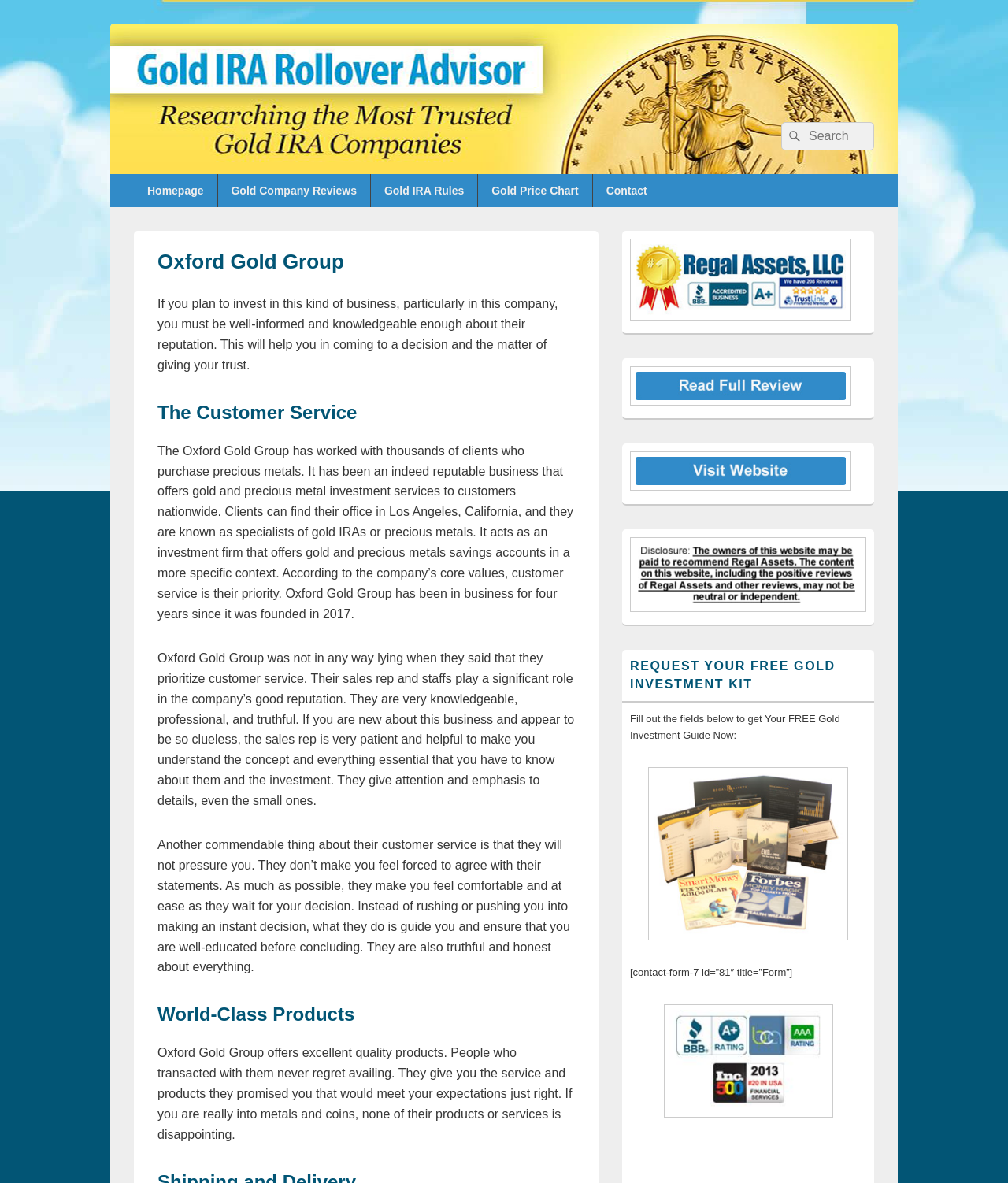Provide the bounding box coordinates of the HTML element this sentence describes: "Gold Ira Rollover Advisor". The bounding box coordinates consist of four float numbers between 0 and 1, i.e., [left, top, right, bottom].

[0.133, 0.105, 0.471, 0.132]